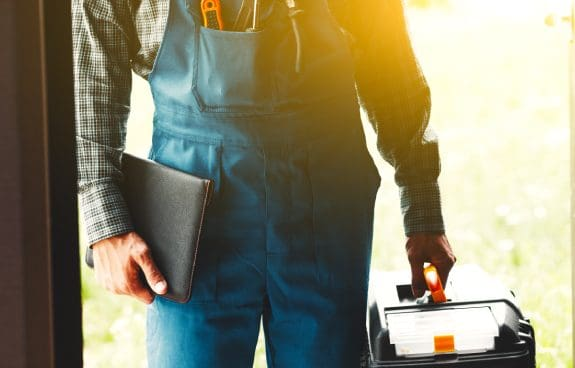What is in the worker's left hand?
Based on the screenshot, provide your answer in one word or phrase.

A black portfolio